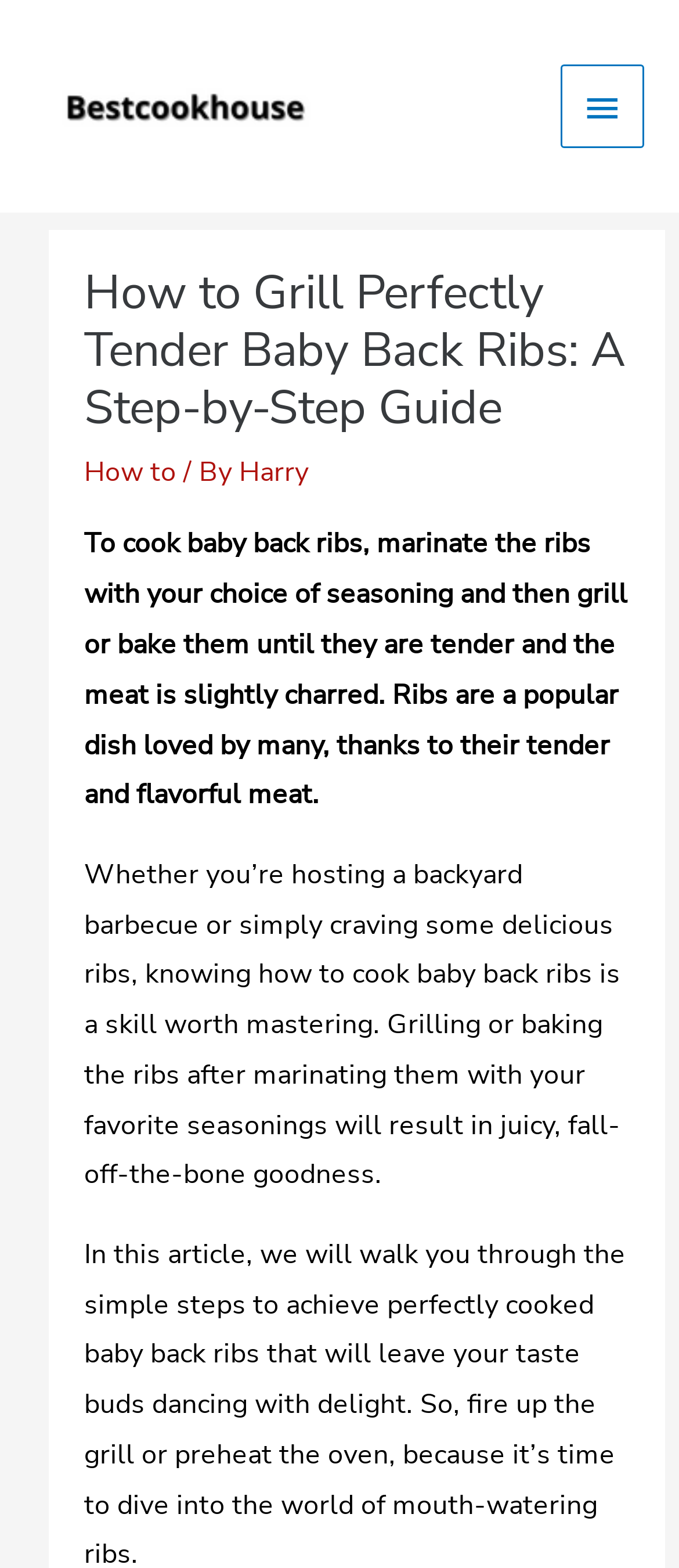Refer to the screenshot and give an in-depth answer to this question: What is the main topic of this webpage?

Based on the webpage content, the main topic is about cooking baby back ribs, which is evident from the heading 'How to Grill Perfectly Tender Baby Back Ribs: A Step-by-Step Guide' and the descriptive text that follows.